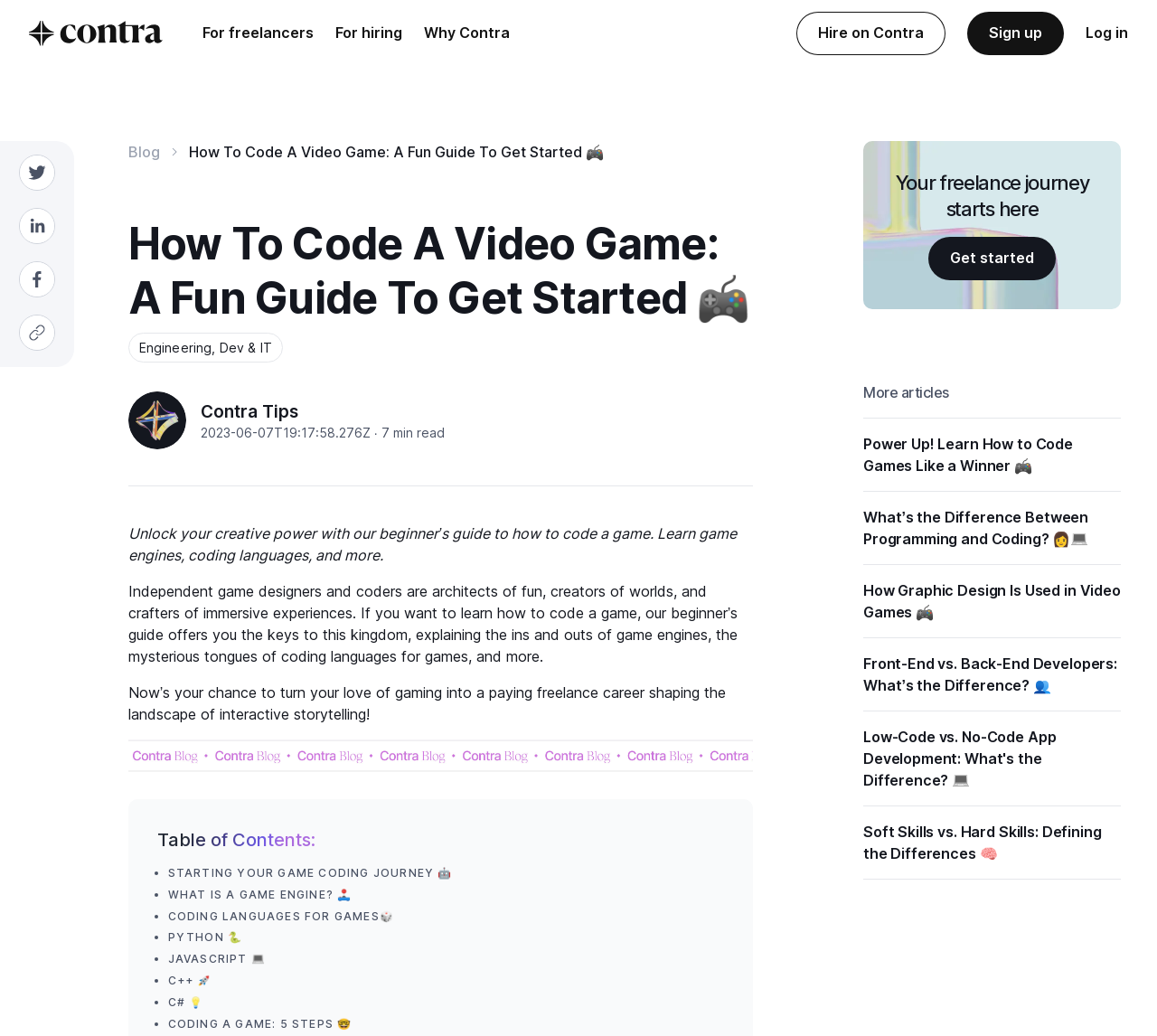Please identify the bounding box coordinates of the clickable element to fulfill the following instruction: "Read 'How To Code A Video Game: A Fun Guide To Get Started'". The coordinates should be four float numbers between 0 and 1, i.e., [left, top, right, bottom].

[0.111, 0.209, 0.651, 0.314]